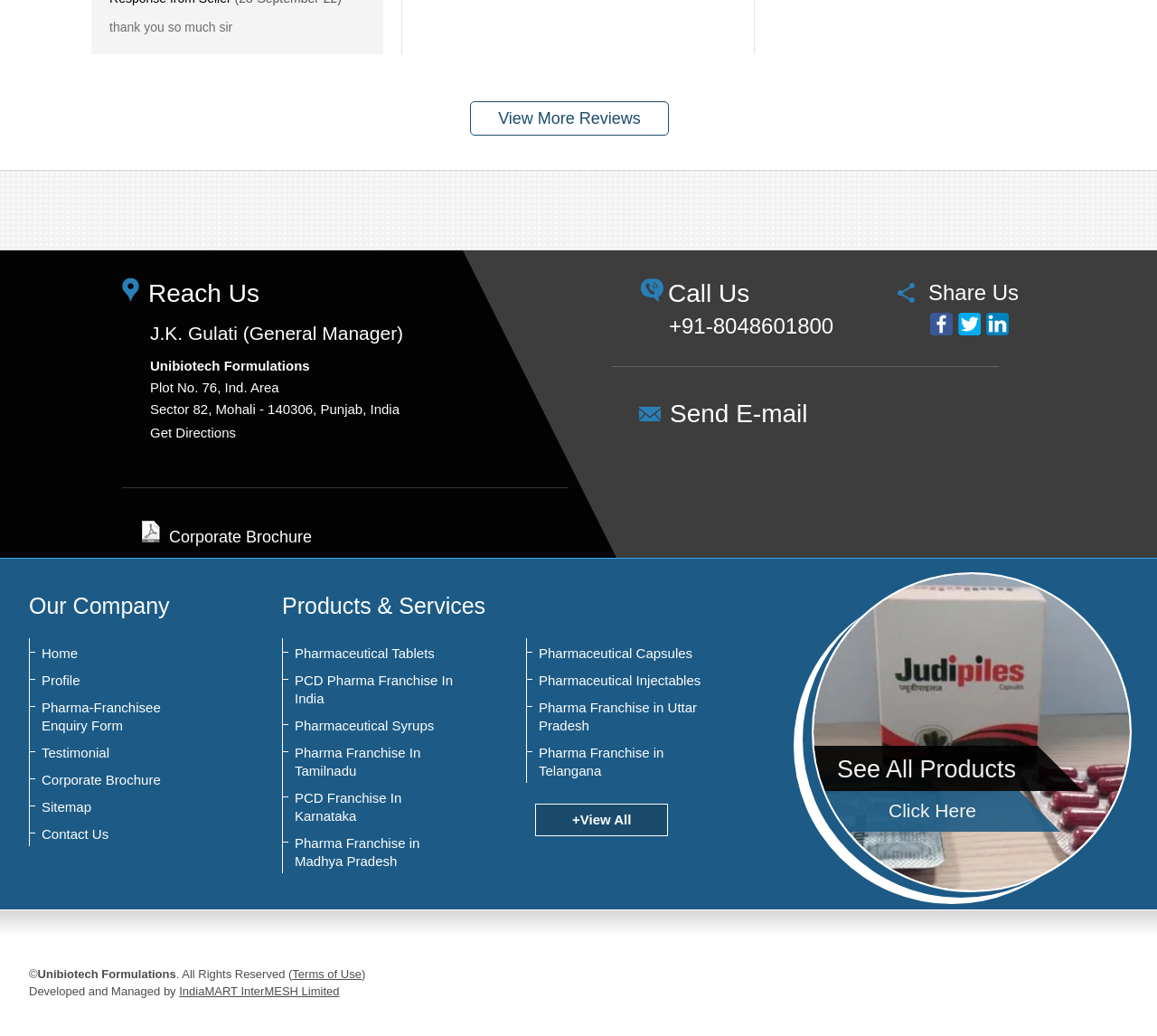Identify the bounding box coordinates of the HTML element based on this description: "Pharma-Franchisee Enquiry Form".

[0.028, 0.675, 0.181, 0.709]